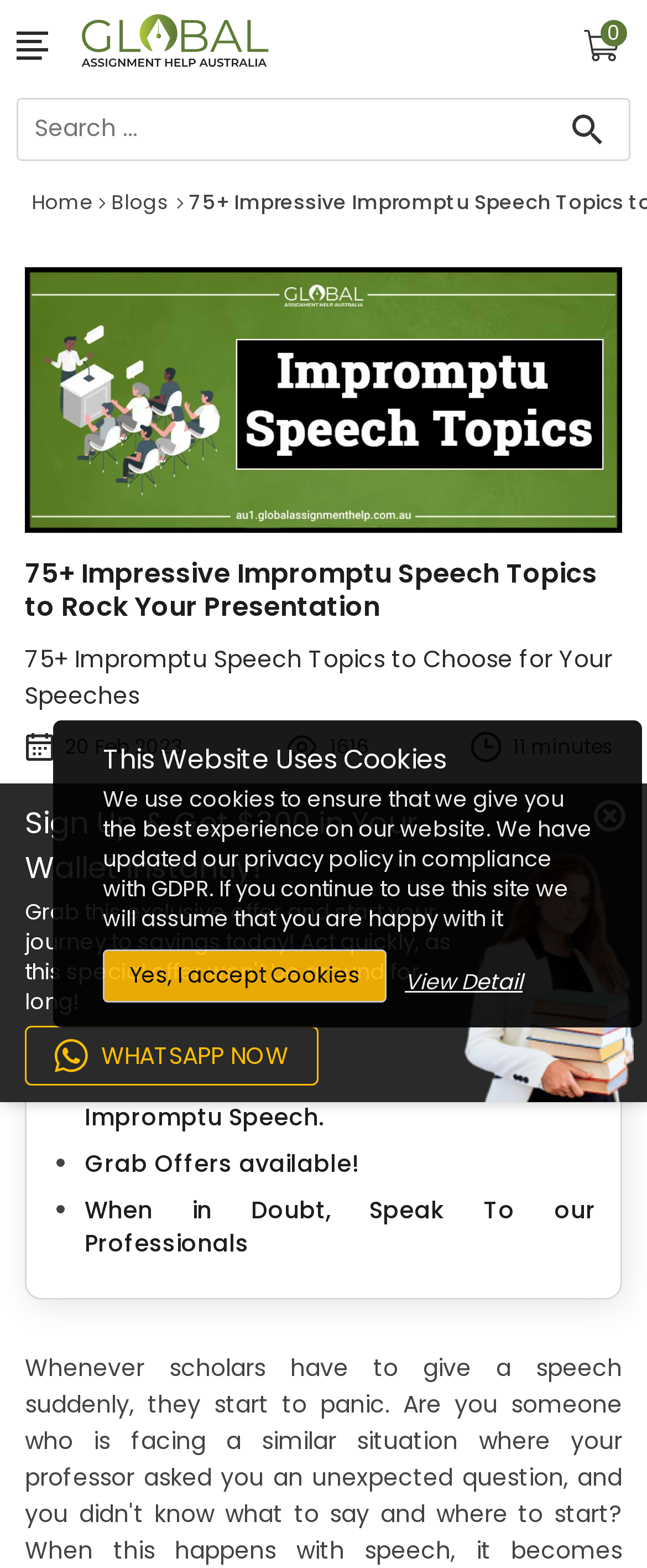What is the estimated reading time of the blog post?
Please provide a single word or phrase as your answer based on the image.

11 minutes